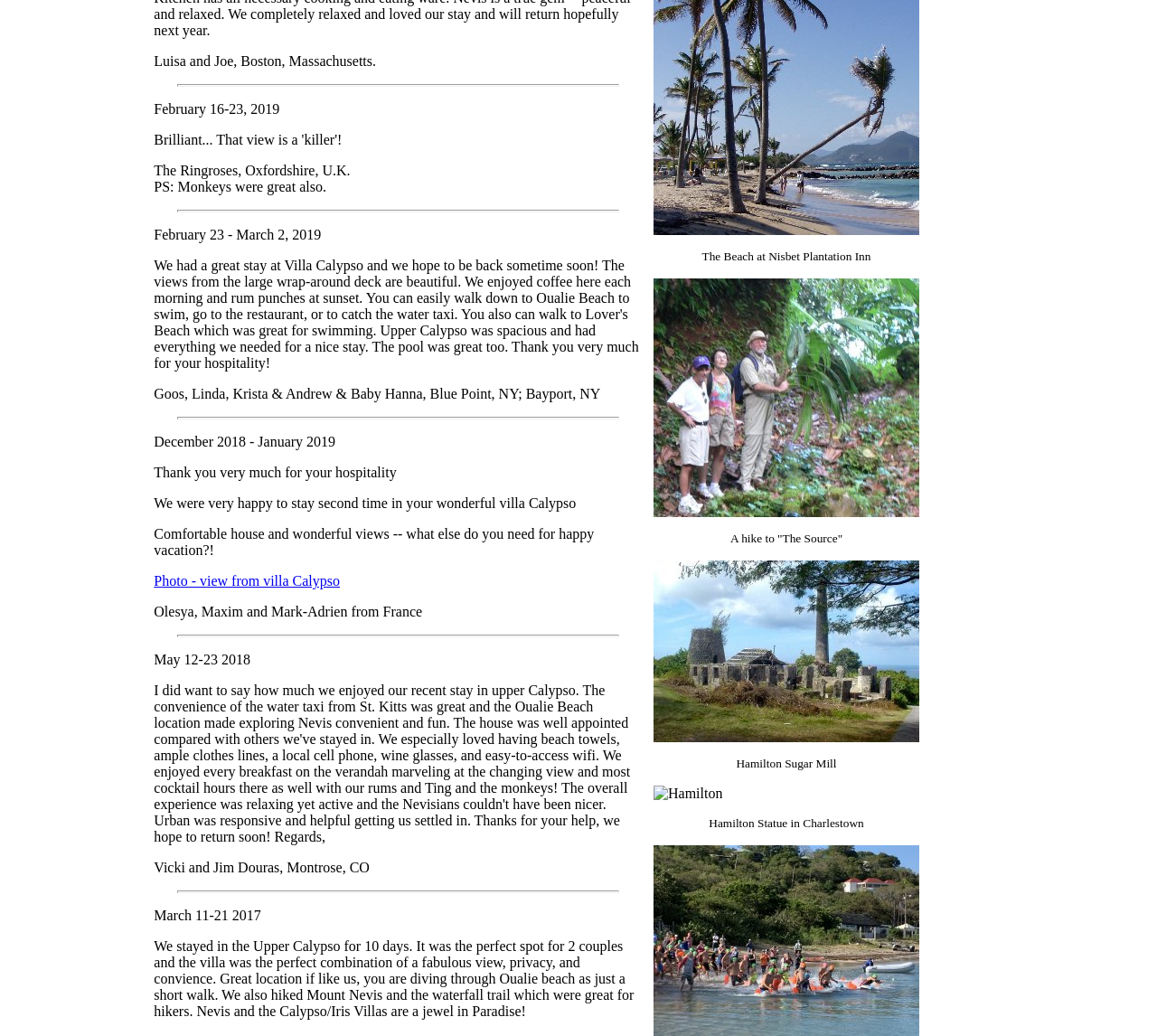What is the location mentioned in the first text?
Based on the image, respond with a single word or phrase.

Boston, Massachusetts